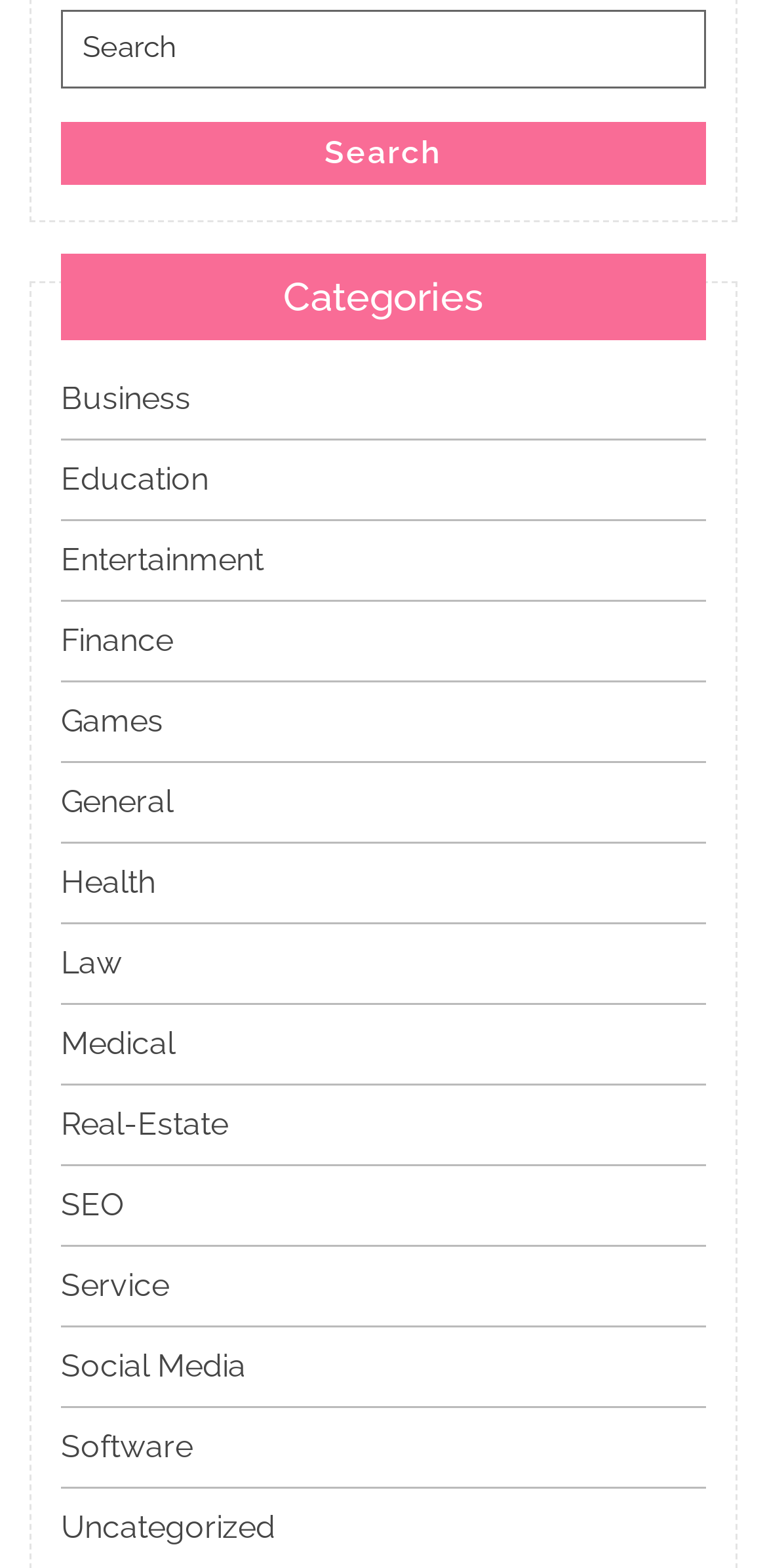Please determine the bounding box coordinates for the UI element described as: "Social Media".

[0.079, 0.859, 0.321, 0.883]